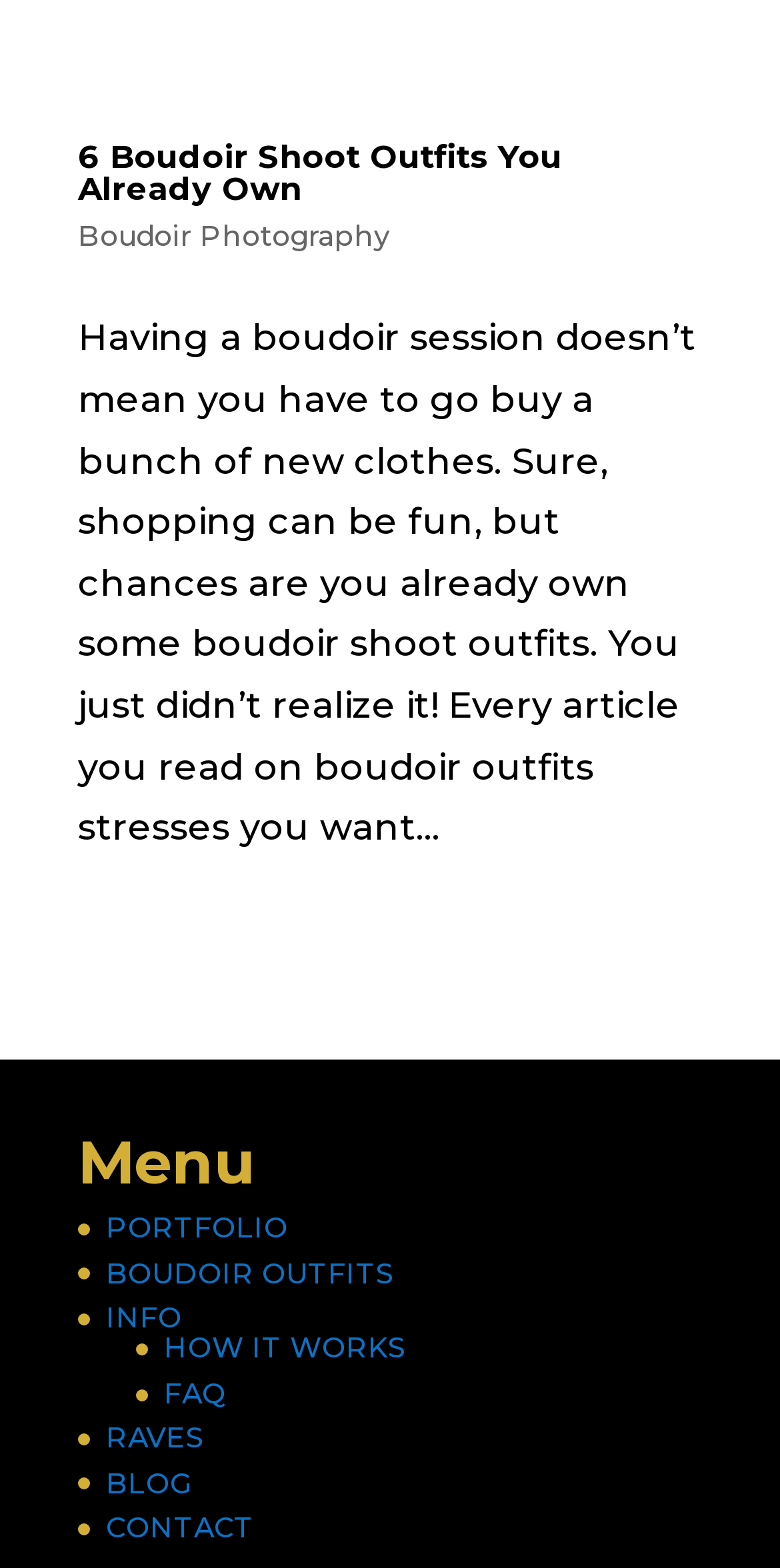How many menu items are there?
Answer the question with a single word or phrase, referring to the image.

8